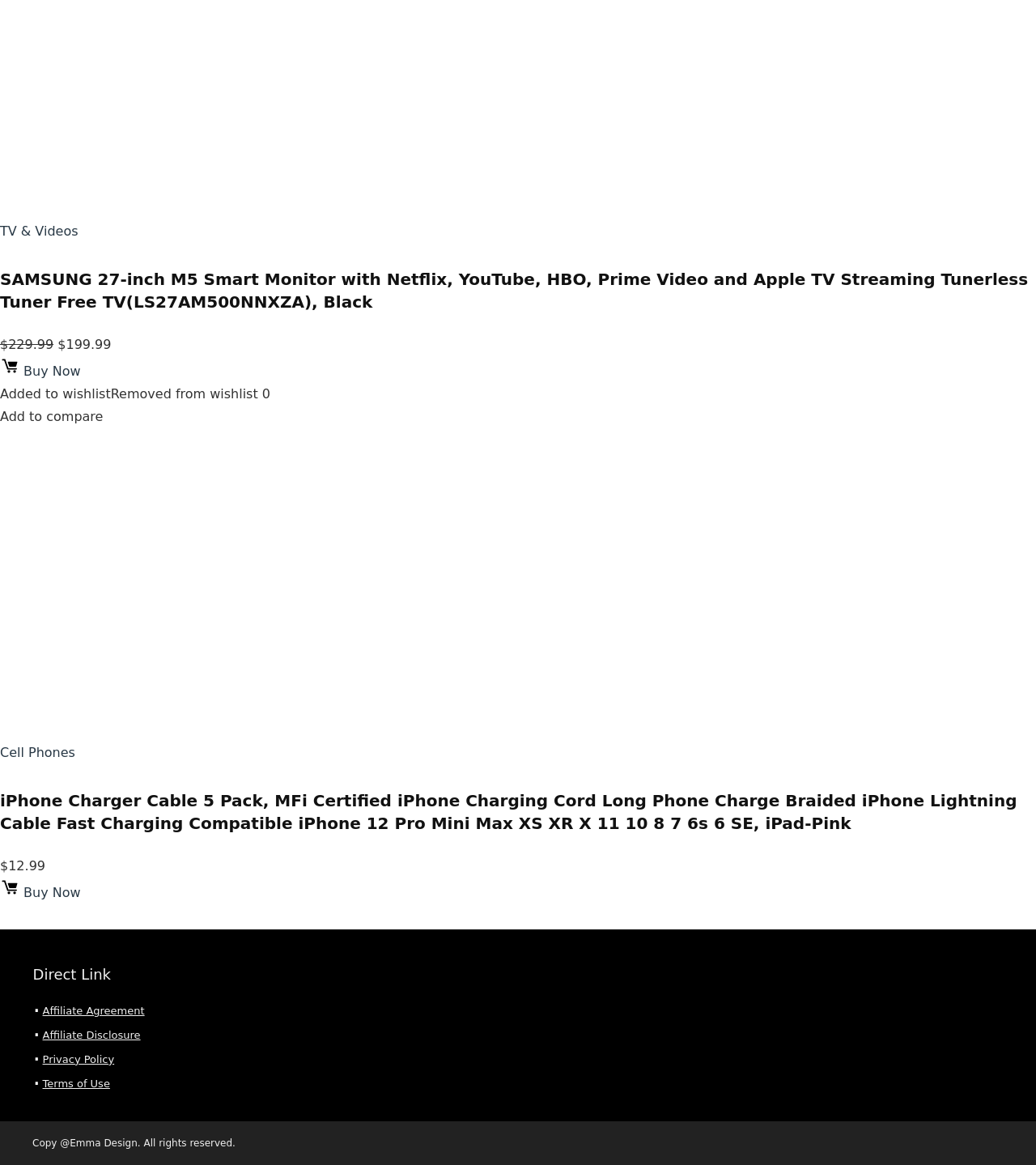What is the price of the SAMSUNG 27-inch M5 Smart Monitor?
Please give a detailed and elaborate explanation in response to the question.

The price of the SAMSUNG 27-inch M5 Smart Monitor can be found in the section where the product details are listed. There is a deletion element with a strike-through price of $229.99, and an insertion element with the current price of $199.99.